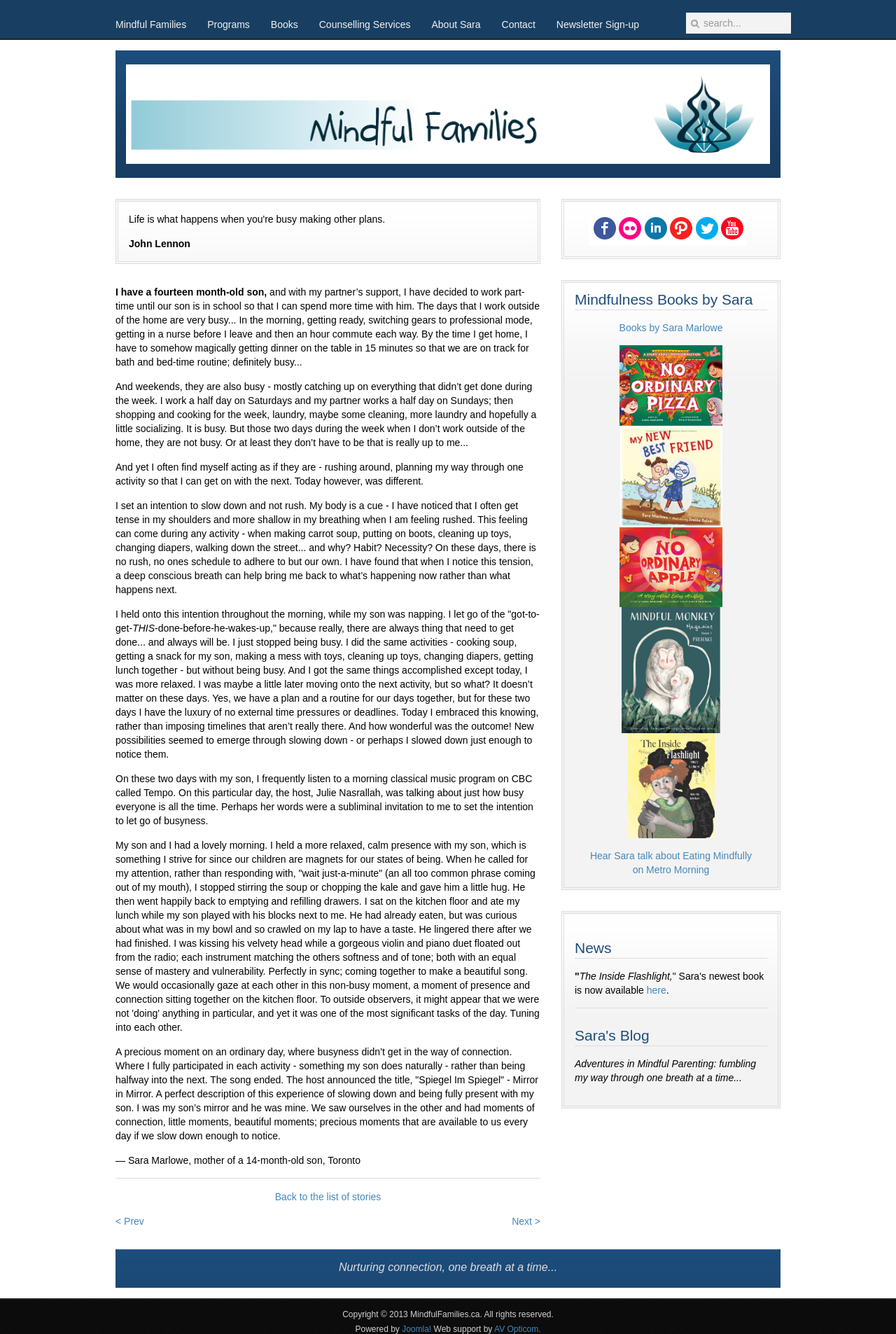With reference to the image, please provide a detailed answer to the following question: What is the title of the song mentioned in the article?

The answer can be found in the article section where it is mentioned that the host announced the title of the song as 'Spiegel Im Spiegel' - Mirror in Mirror.